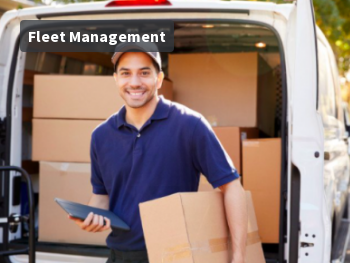What is the context of the image?
Answer the question with a thorough and detailed explanation.

The text 'Fleet Management' is prominently displayed at the top of the image, indicating that the context of the image relates to managing a fleet of vehicles and their associated logistical tasks.